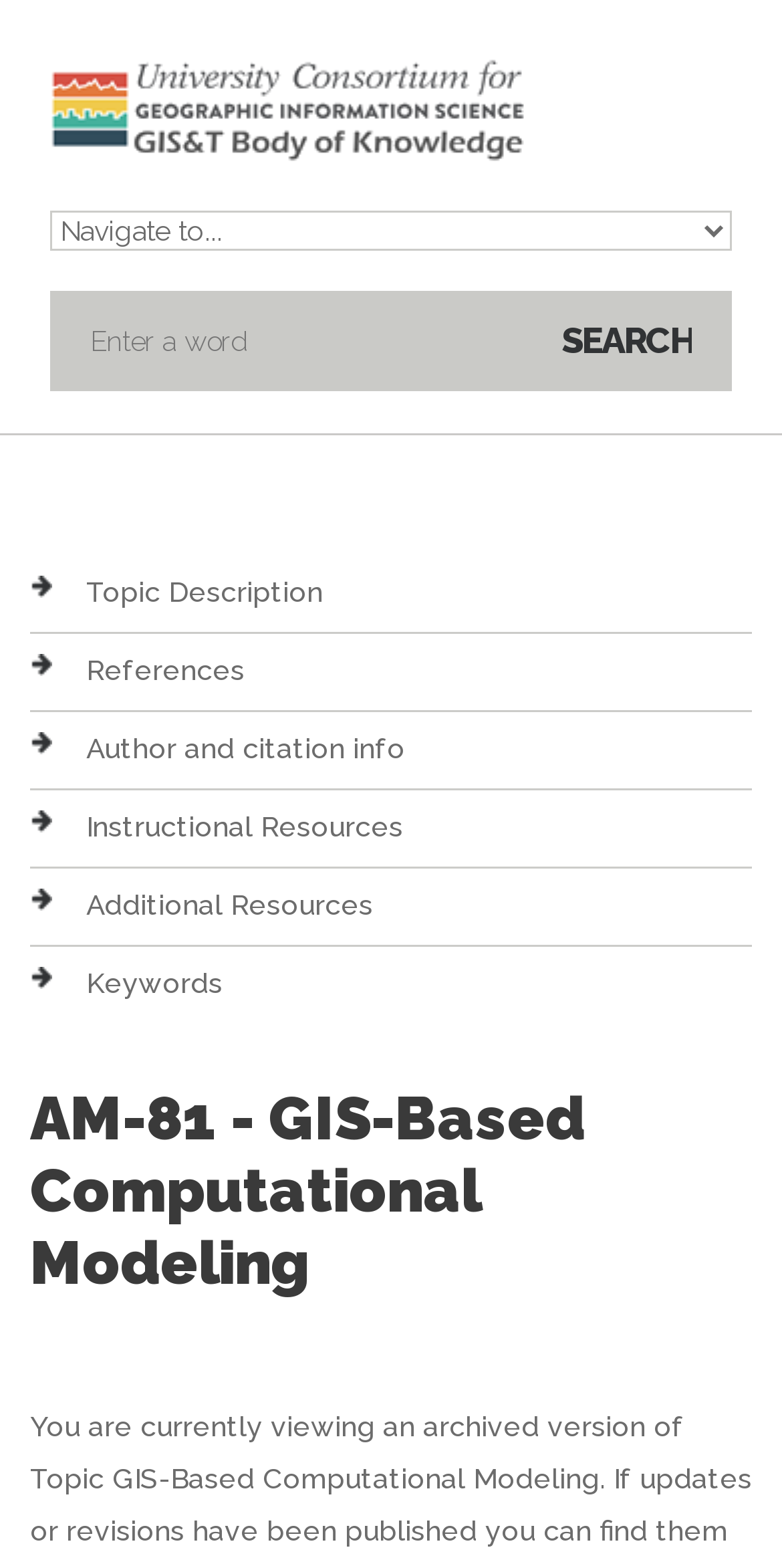Look at the image and give a detailed response to the following question: What is the purpose of the 'Author and citation info' link?

The link 'Author and citation info' is listed under the complementary section, which suggests that it provides information about the author of the webpage or the sources cited in the webpage. This information is likely useful for users who want to learn more about the credibility of the content or who want to cite the webpage in their own work.